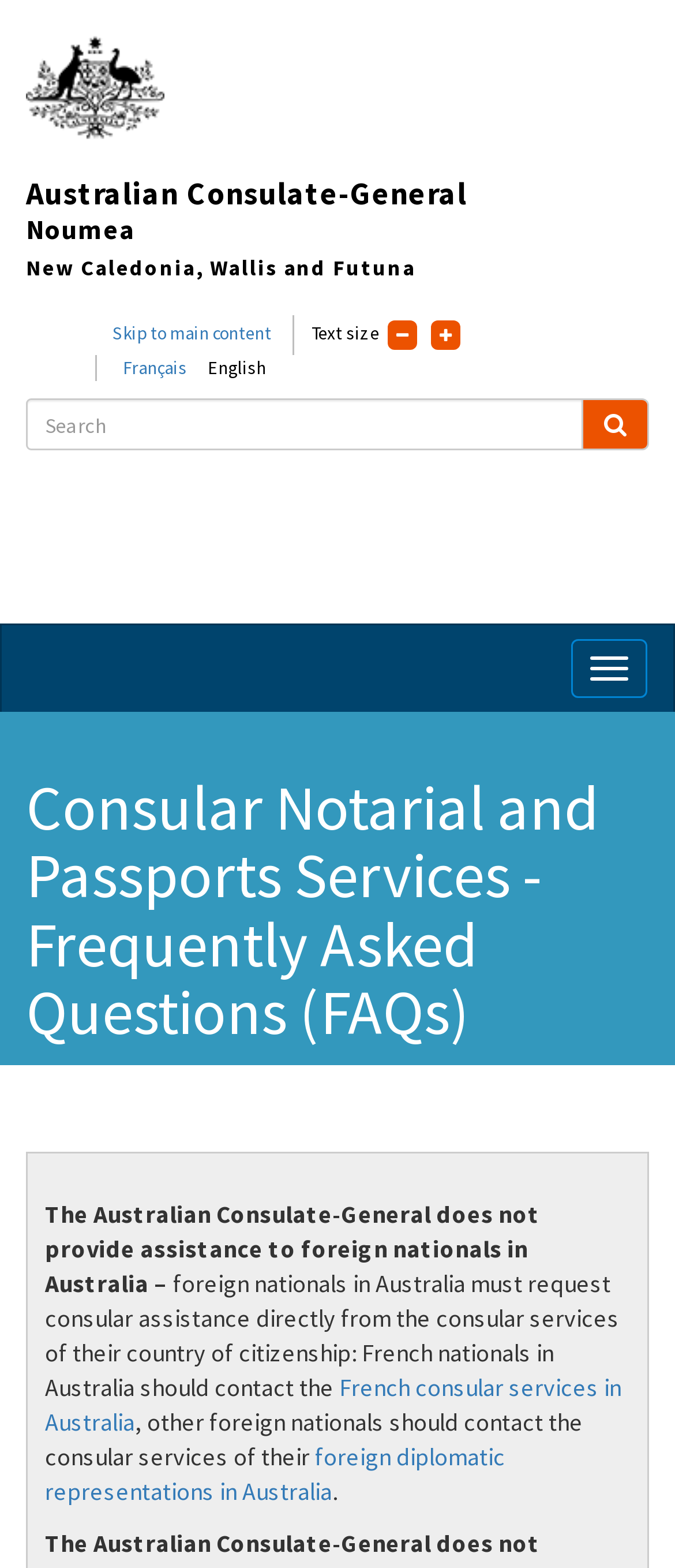What should foreign nationals in Australia do for consular assistance? From the image, respond with a single word or brief phrase.

Contact their country's consular services